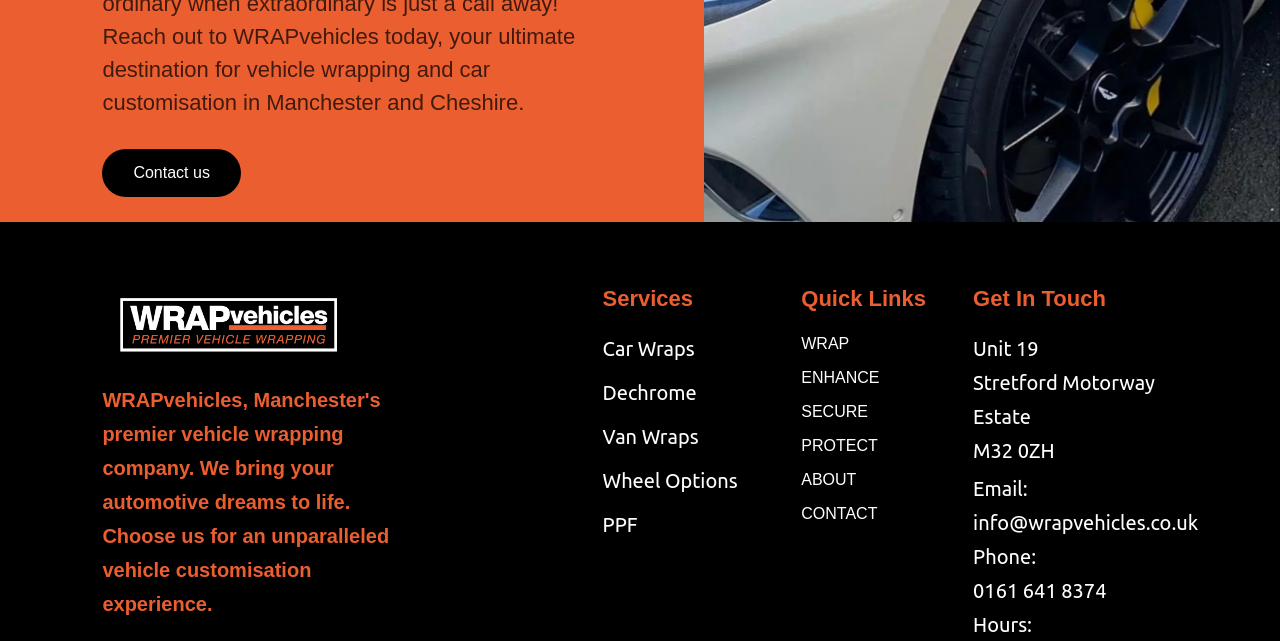Respond with a single word or phrase to the following question:
What is the company's phone number?

0161 641 8374